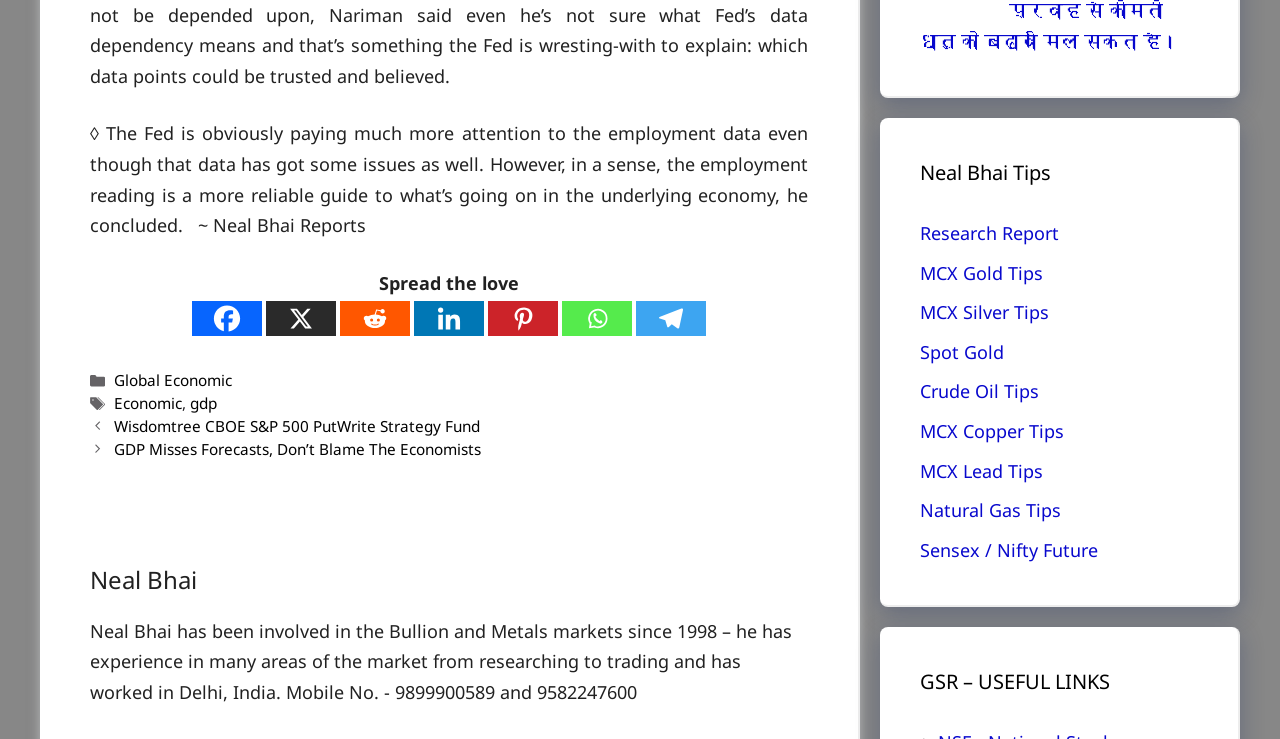How many phone numbers are provided?
Look at the webpage screenshot and answer the question with a detailed explanation.

I found the static text element with text 'Mobile No. - 9899900589 and 9582247600' and bounding box coordinates [0.07, 0.837, 0.619, 0.953], which suggests that two phone numbers are provided.